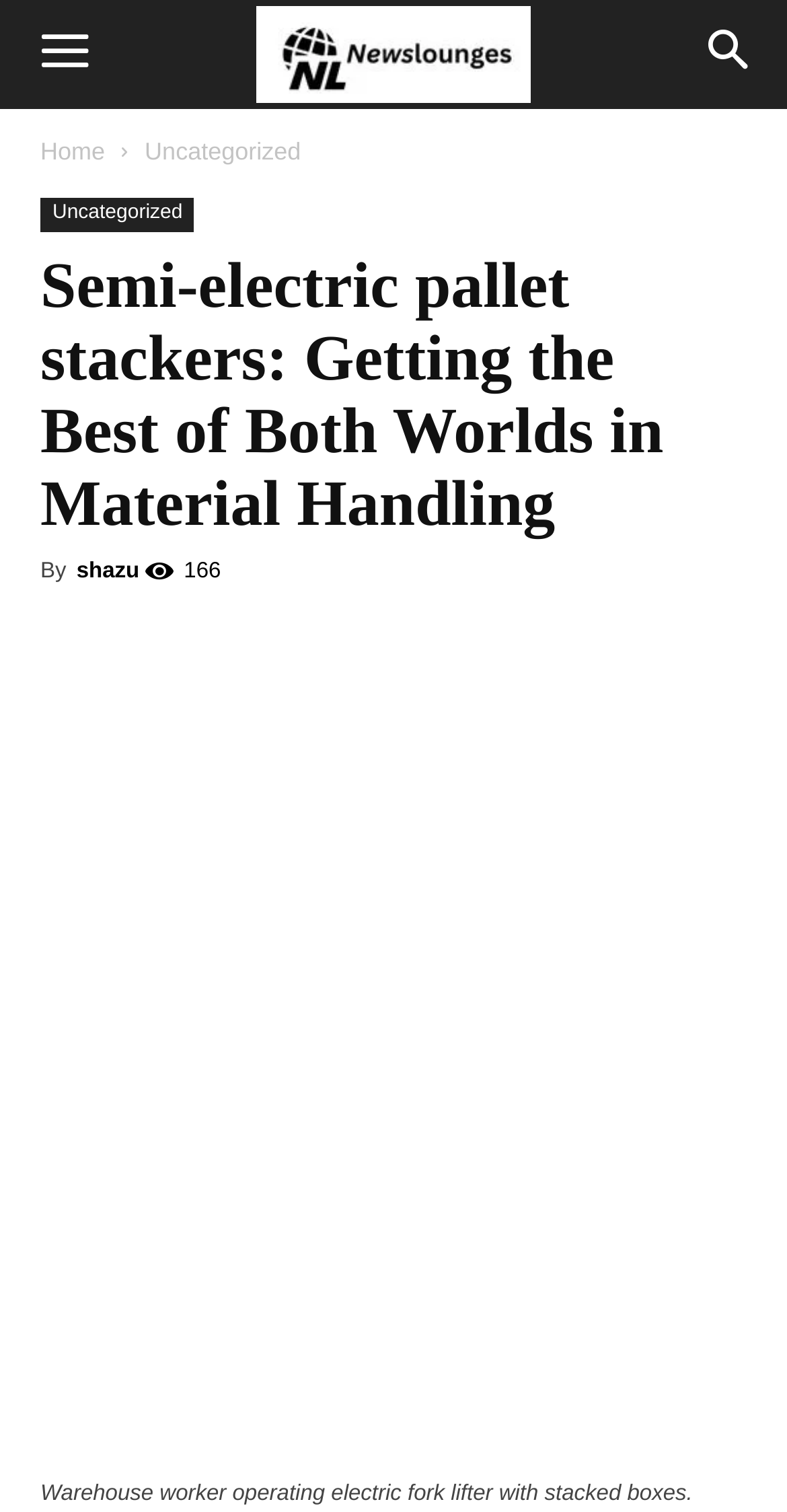Based on the image, provide a detailed response to the question:
How many social media links are there?

I counted the number of social media links by looking at the links with icons at the top of the webpage, which are '', '', '', '', '', and ''.